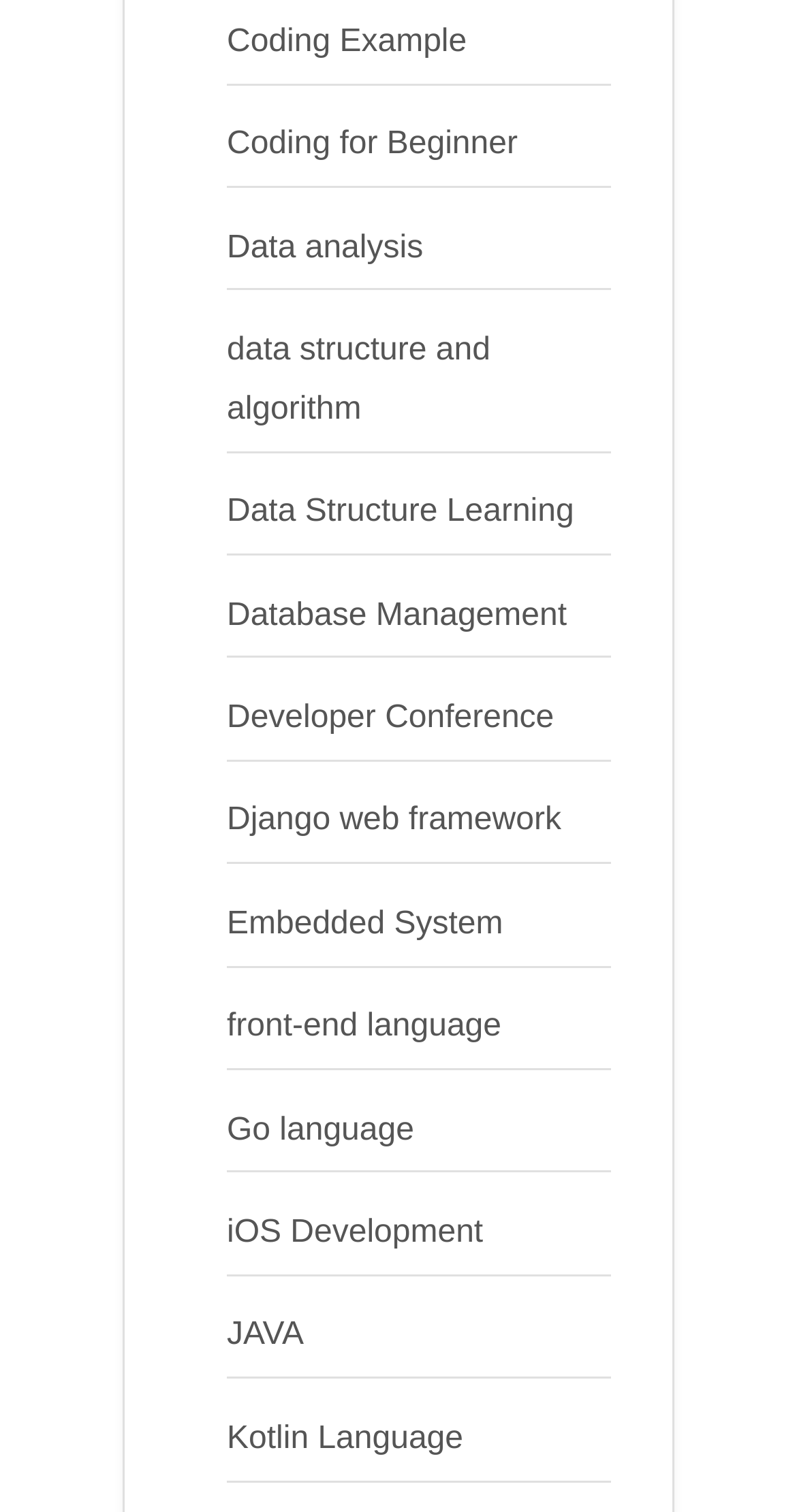Using the element description: "Data Structure Learning", determine the bounding box coordinates for the specified UI element. The coordinates should be four float numbers between 0 and 1, [left, top, right, bottom].

[0.285, 0.327, 0.72, 0.35]